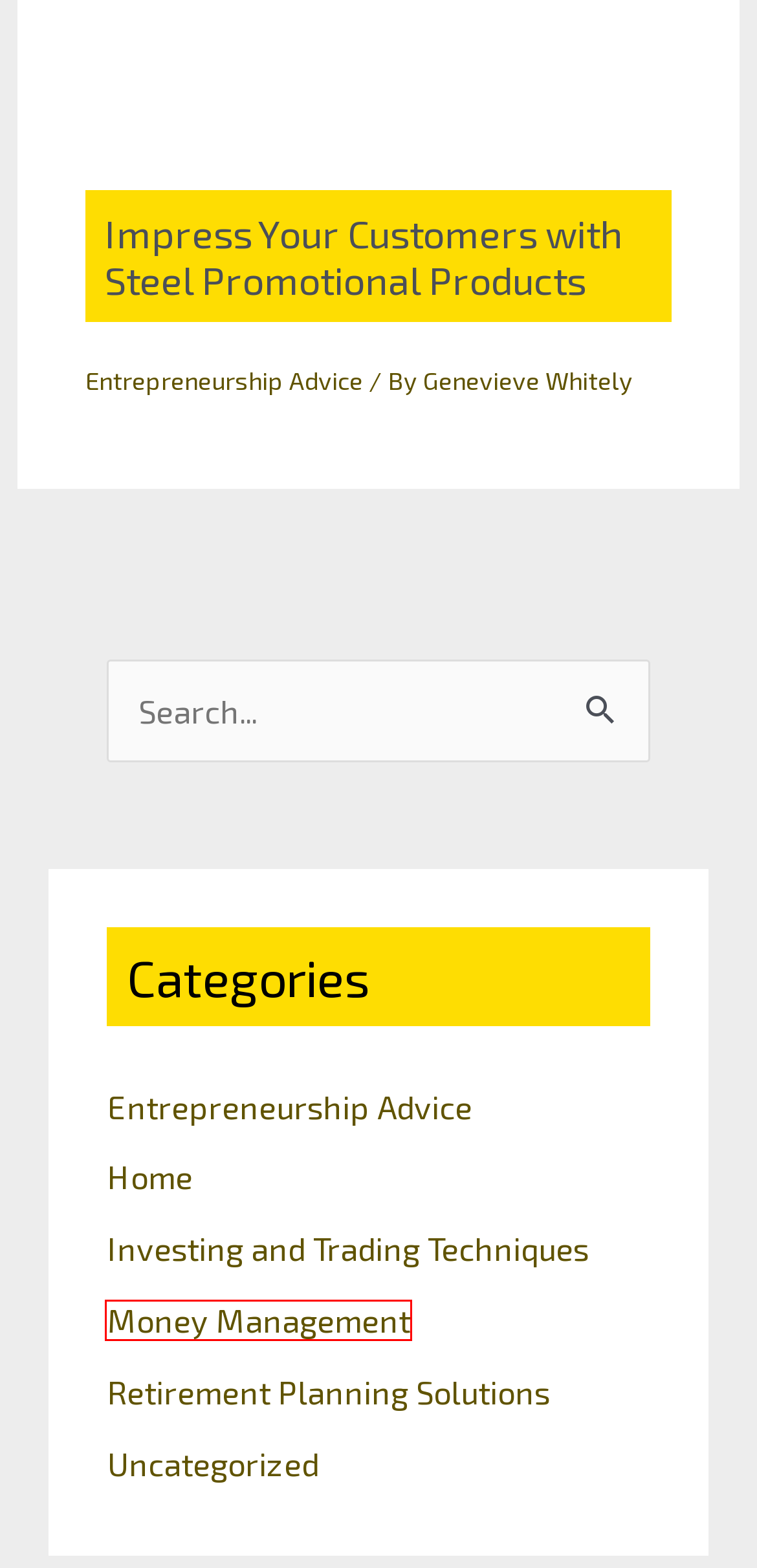You’re provided with a screenshot of a webpage that has a red bounding box around an element. Choose the best matching webpage description for the new page after clicking the element in the red box. The options are:
A. How to Successfully Plan Your Retirement - Charting Stocks
B. Money Management Archives - Charting Stocks
C. Uncategorized Archives - Charting Stocks
D. Beginners Guide to Buying and Collecting Gold Coins - Charting Stocks
E. Retirement Planning Solutions Archives - Charting Stocks
F. Investing and Trading Techniques Archives - Charting Stocks
G. Sitemap - Charting Stocks
H. Home Archives - Charting Stocks

B